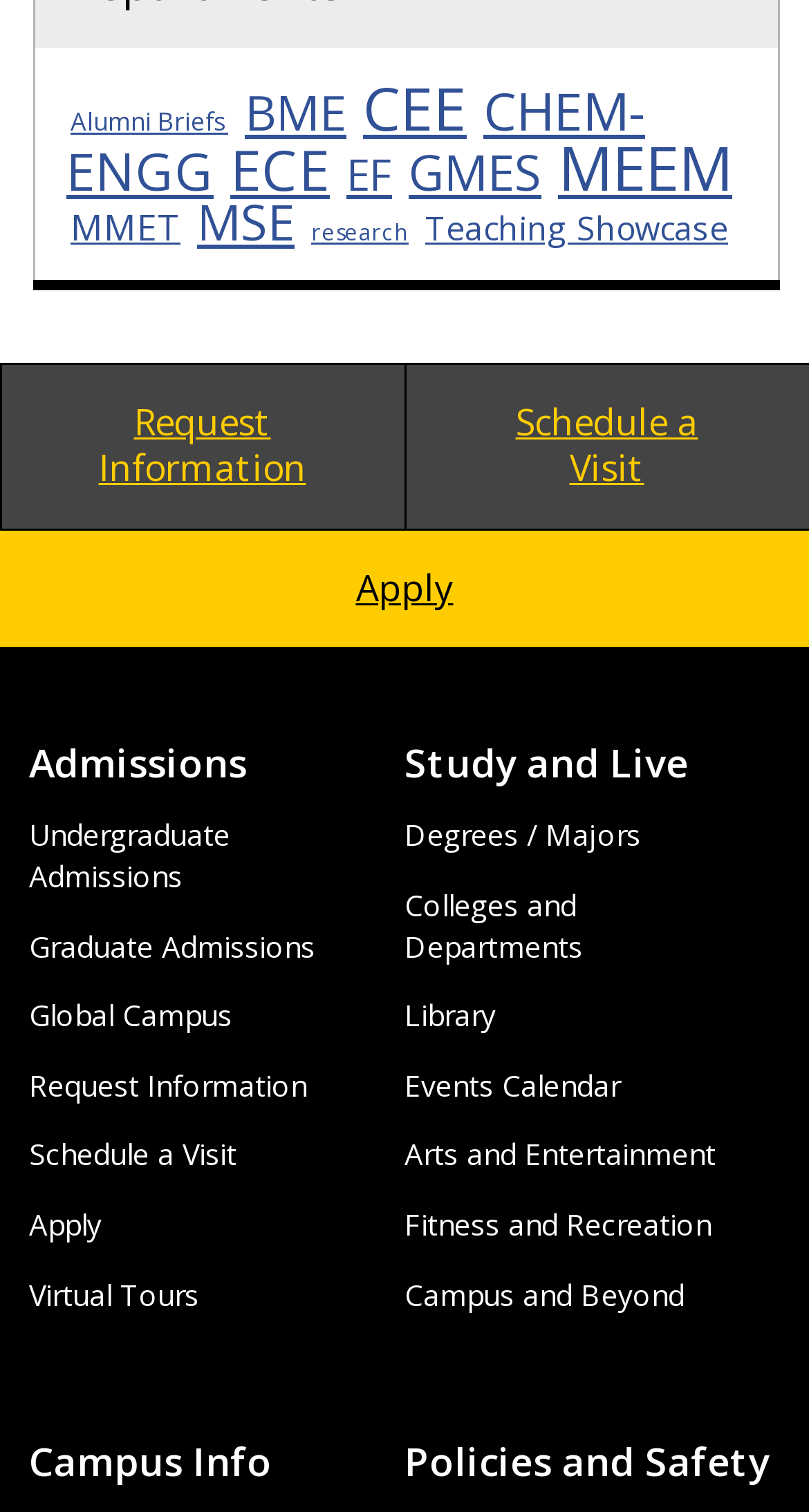What is the purpose of the 'Request Information' link?
Please describe in detail the information shown in the image to answer the question.

The 'Request Information' link is listed under the 'Admissions' heading, suggesting that it is related to the admissions process. The link is likely intended for prospective students to request more information about the university.